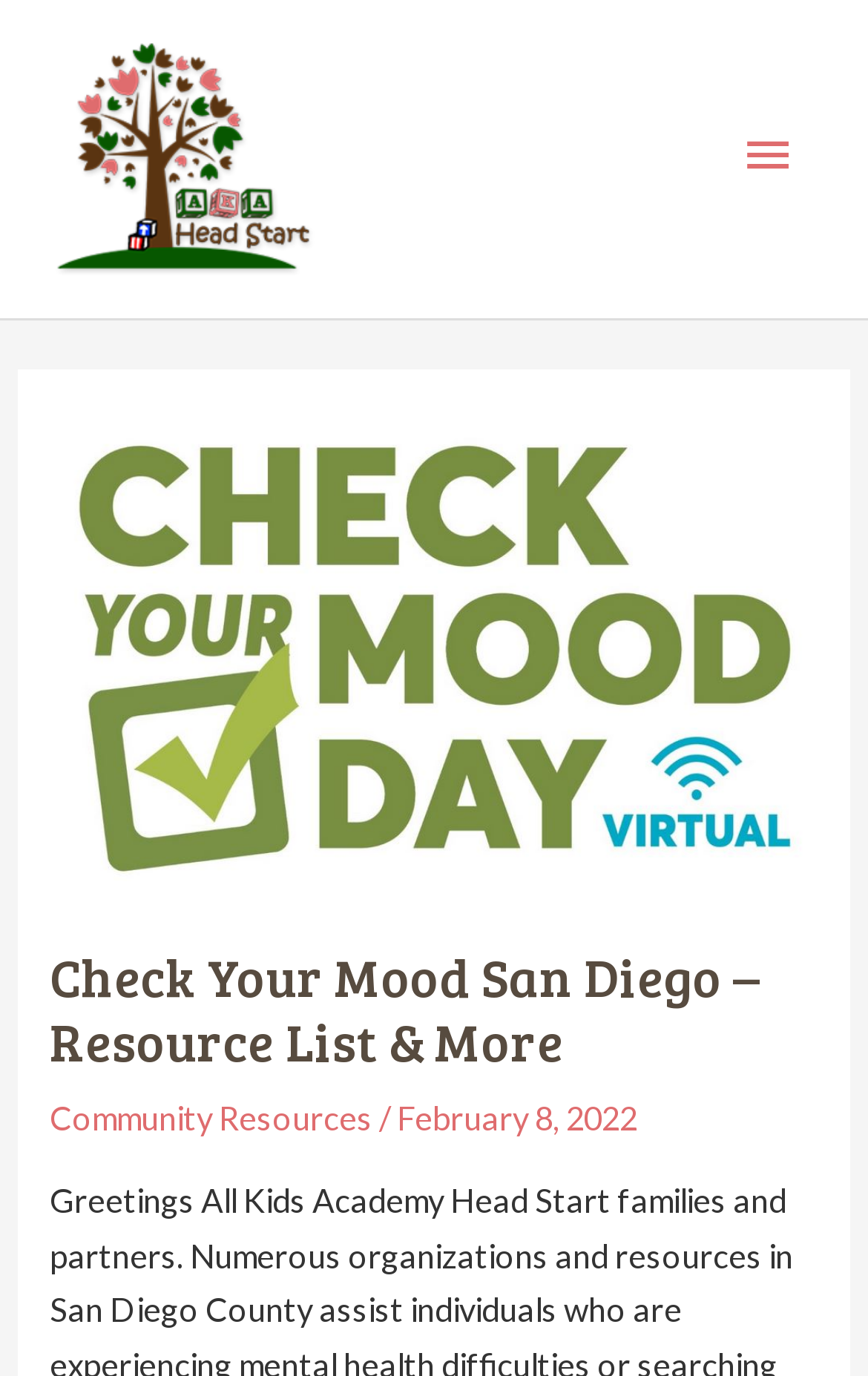What is the theme of the image on the webpage?
Based on the visual details in the image, please answer the question thoroughly.

The image on the webpage has a theme related to 'Check Your Mood Day', as indicated by the image description and the overall context of the webpage.